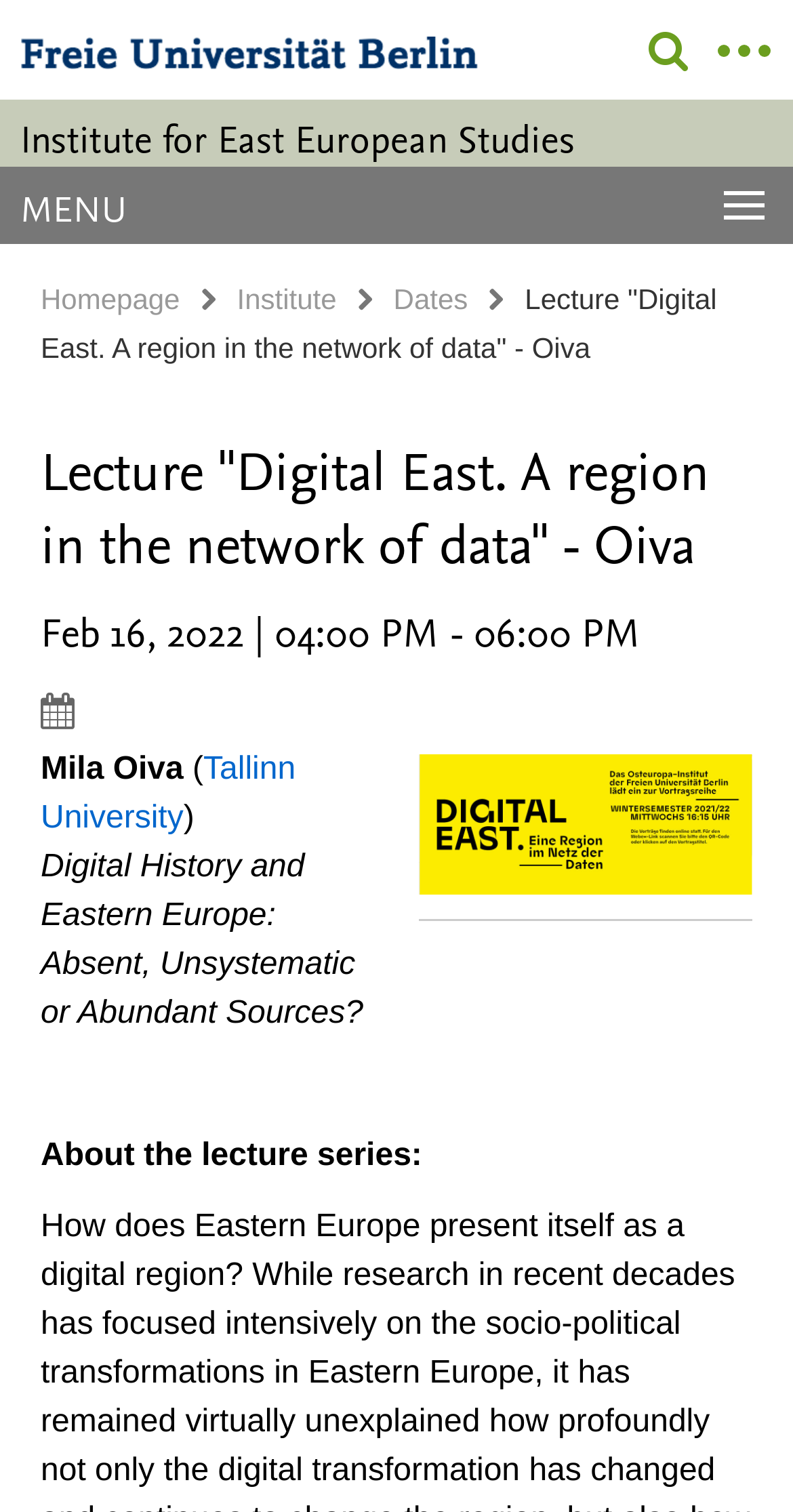Determine the bounding box coordinates for the HTML element mentioned in the following description: "Oktober 2016". The coordinates should be a list of four floats ranging from 0 to 1, represented as [left, top, right, bottom].

None